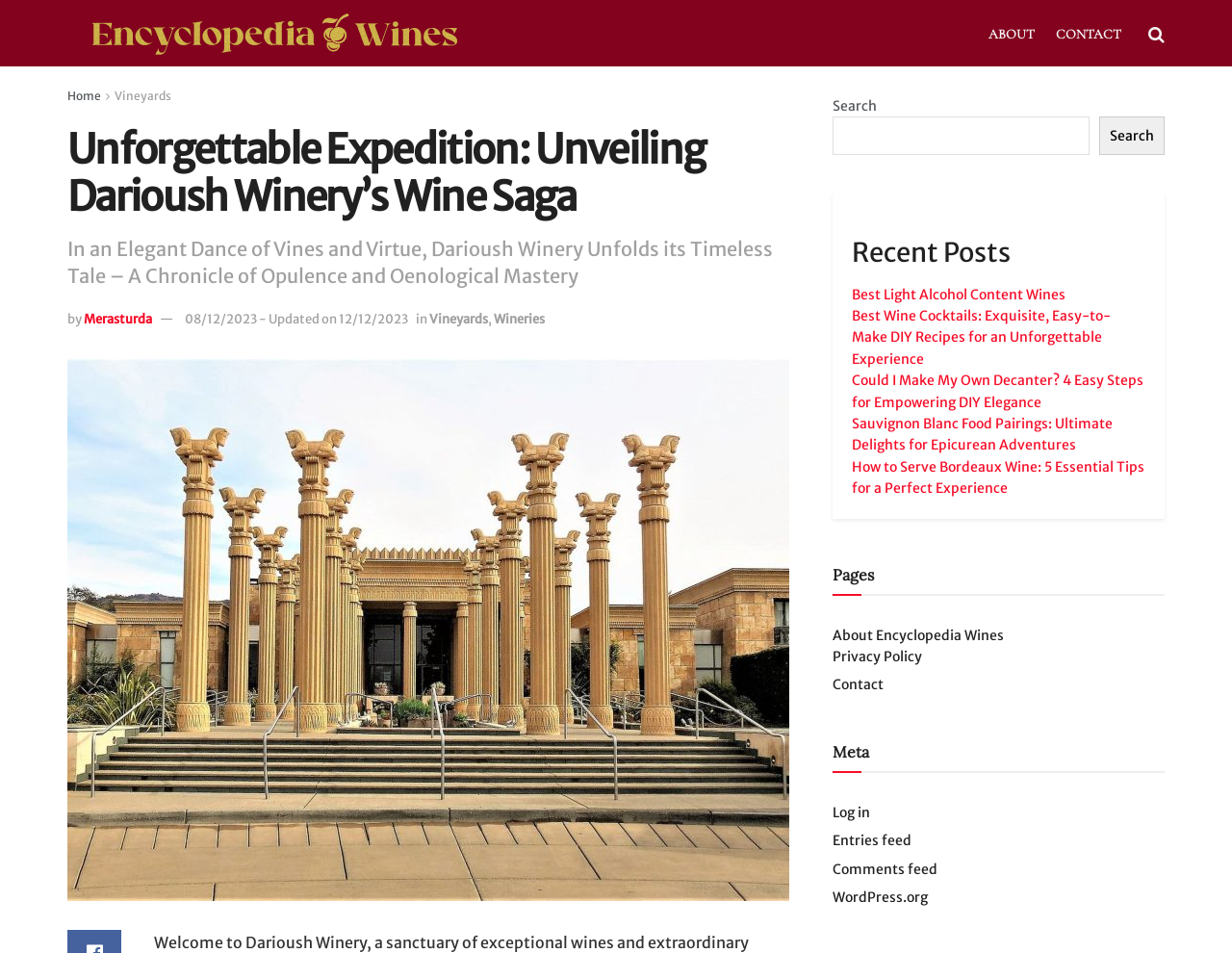What is the name of the author of the article 'Unforgettable Expedition: Unveiling Darioush Winery’s Wine Saga'?
Please craft a detailed and exhaustive response to the question.

I found the answer by looking at the link 'Merasturda' next to the text 'by', which suggests that Merasturda is the author of the article.